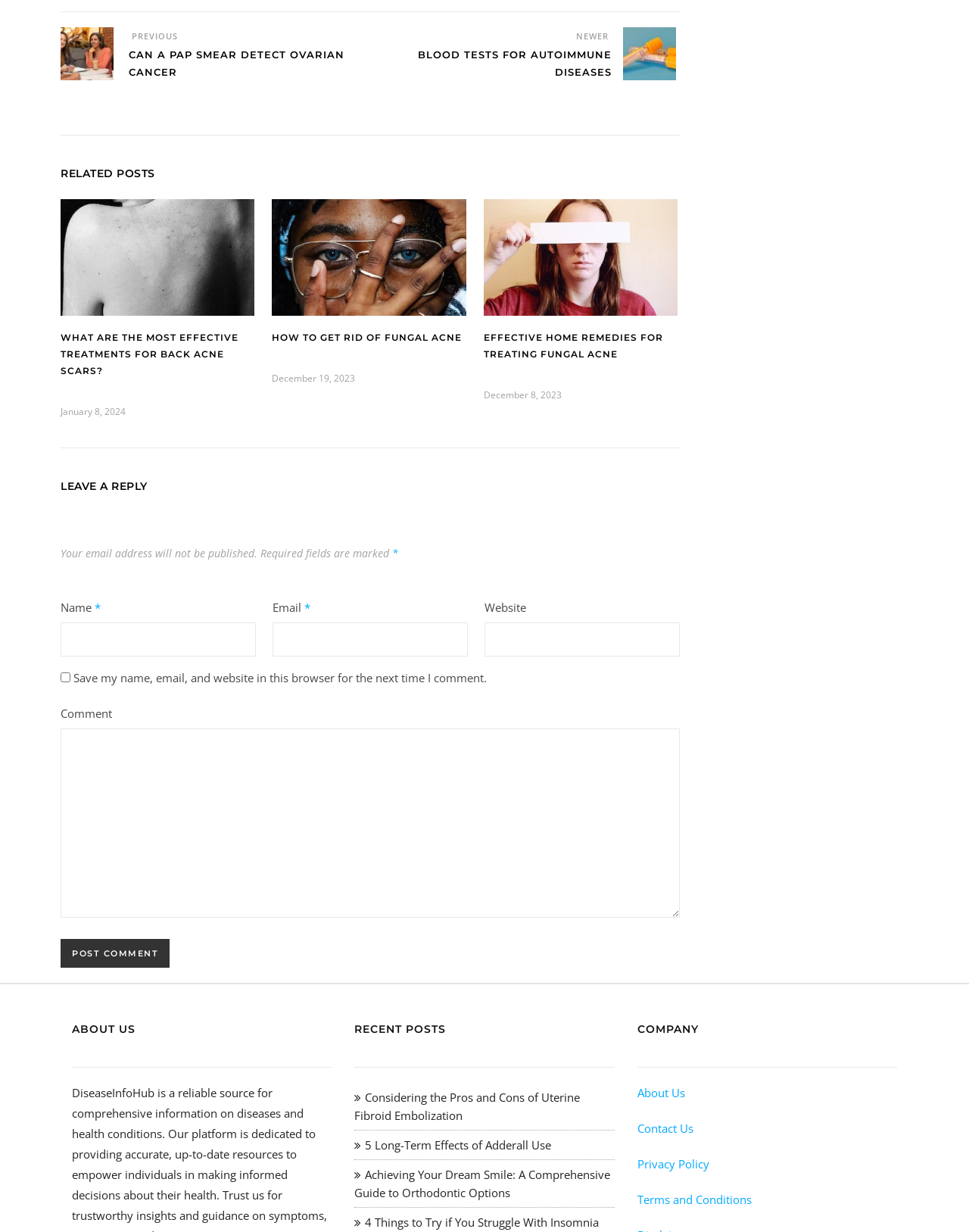Using the provided element description "parent_node: Name * name="author"", determine the bounding box coordinates of the UI element.

[0.062, 0.506, 0.264, 0.533]